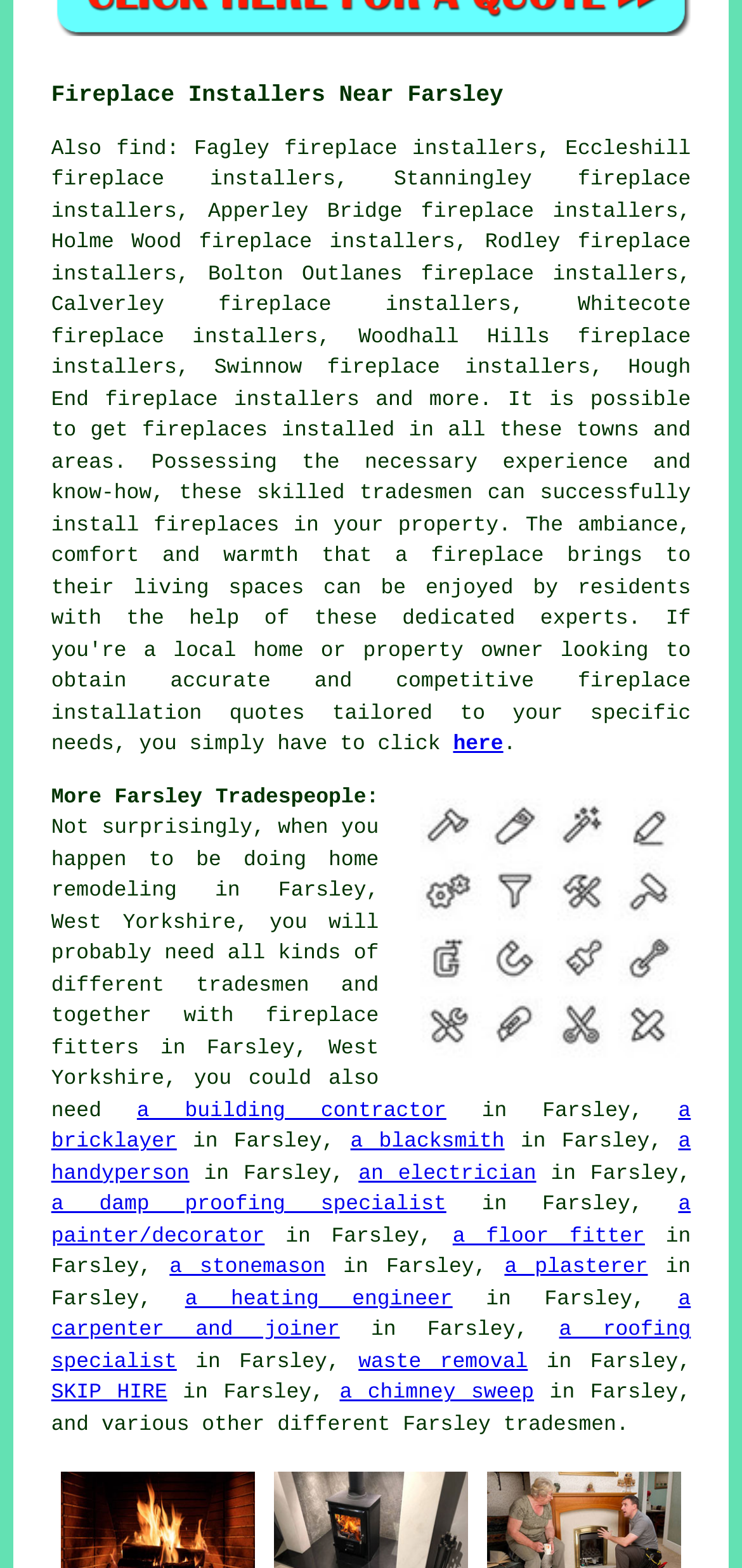Find the bounding box coordinates of the element's region that should be clicked in order to follow the given instruction: "Get fireplace installation quotes". The coordinates should consist of four float numbers between 0 and 1, i.e., [left, top, right, bottom].

[0.069, 0.428, 0.931, 0.463]